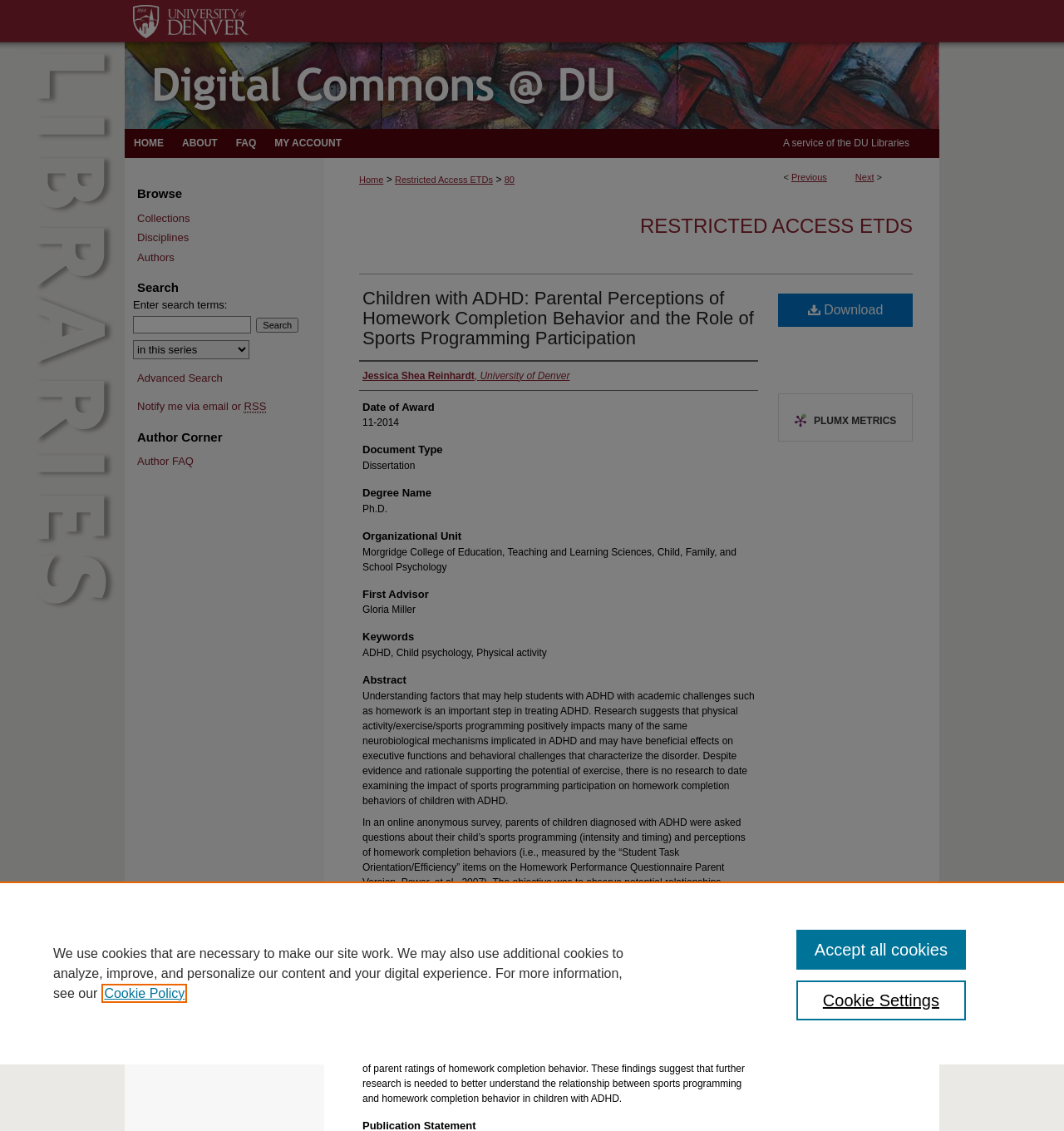Indicate the bounding box coordinates of the element that must be clicked to execute the instruction: "Log in or register". The coordinates should be given as four float numbers between 0 and 1, i.e., [left, top, right, bottom].

None